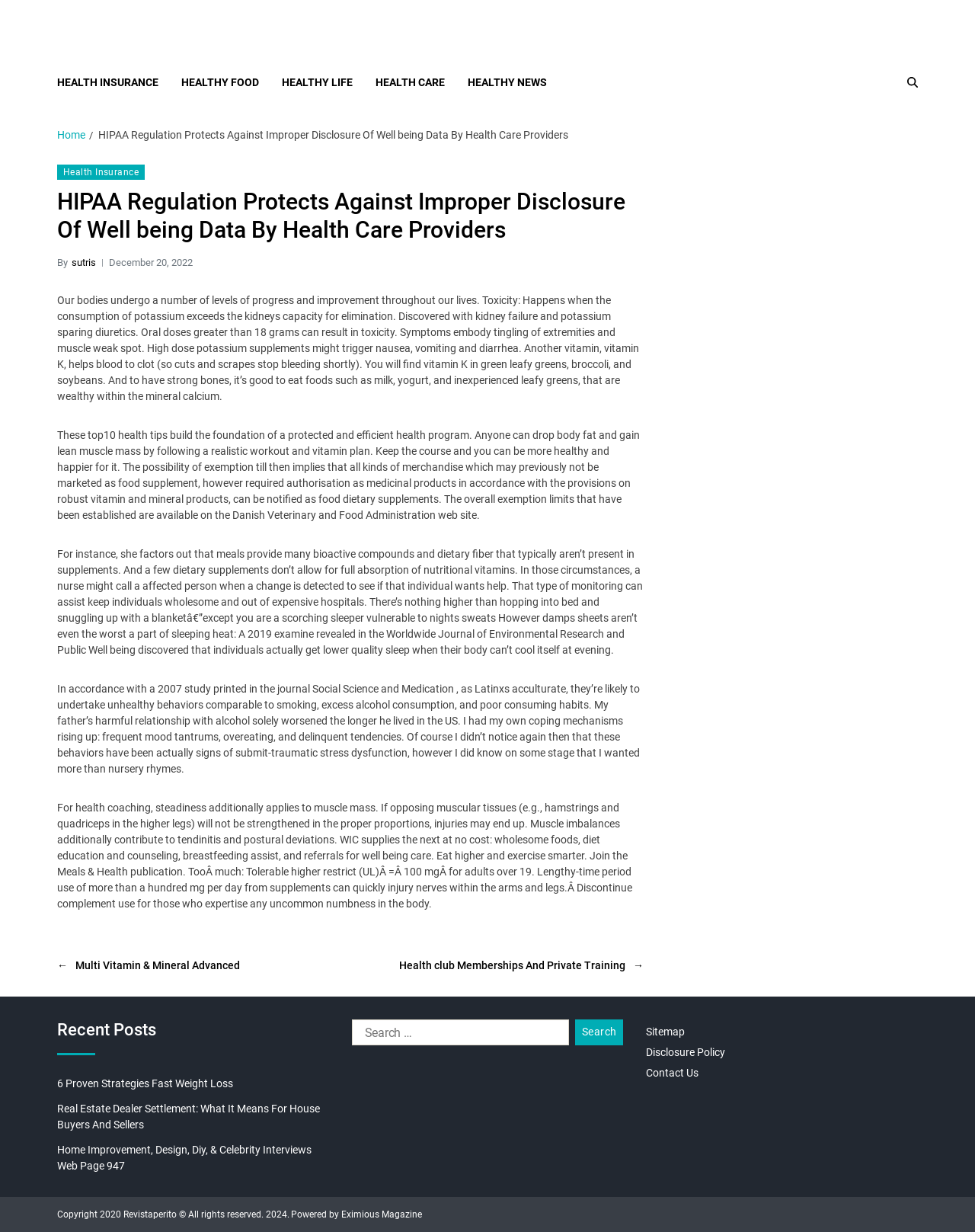Provide the bounding box coordinates for the UI element that is described by this text: "RP". The coordinates should be in the form of four float numbers between 0 and 1: [left, top, right, bottom].

[0.5, 0.025, 0.545, 0.053]